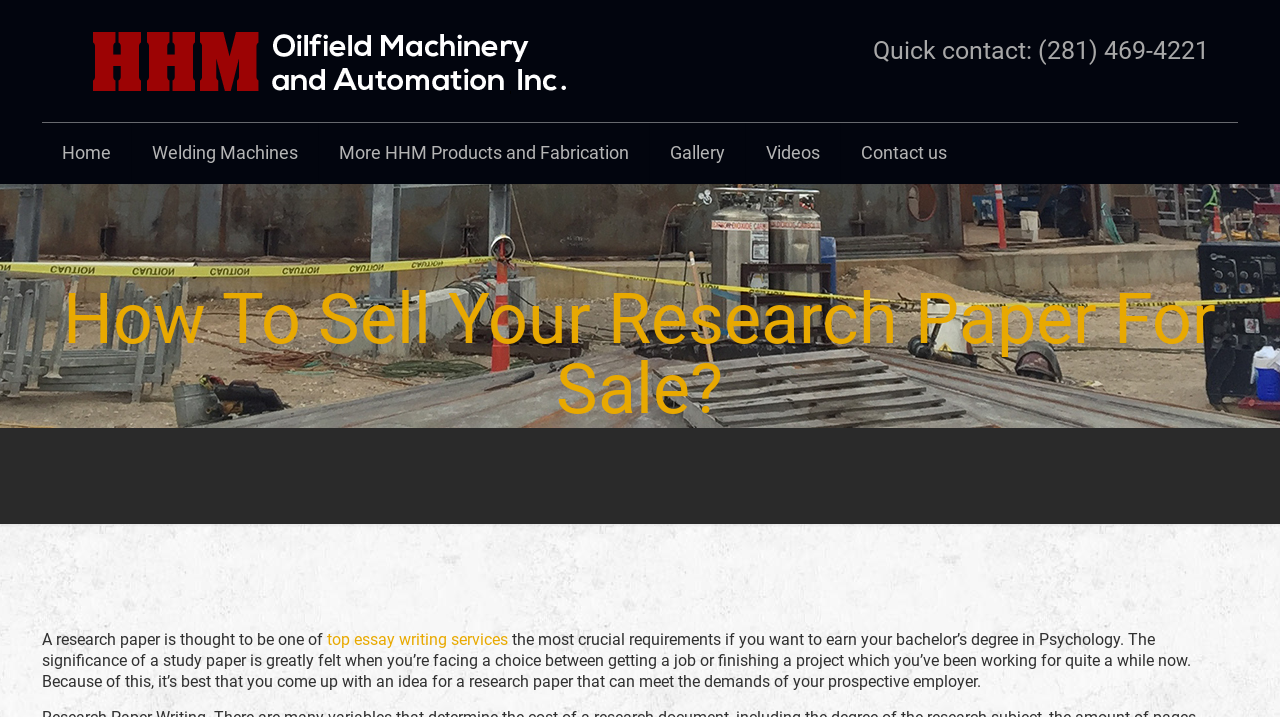Please identify the bounding box coordinates of the element I need to click to follow this instruction: "go to Home".

[0.033, 0.172, 0.103, 0.255]